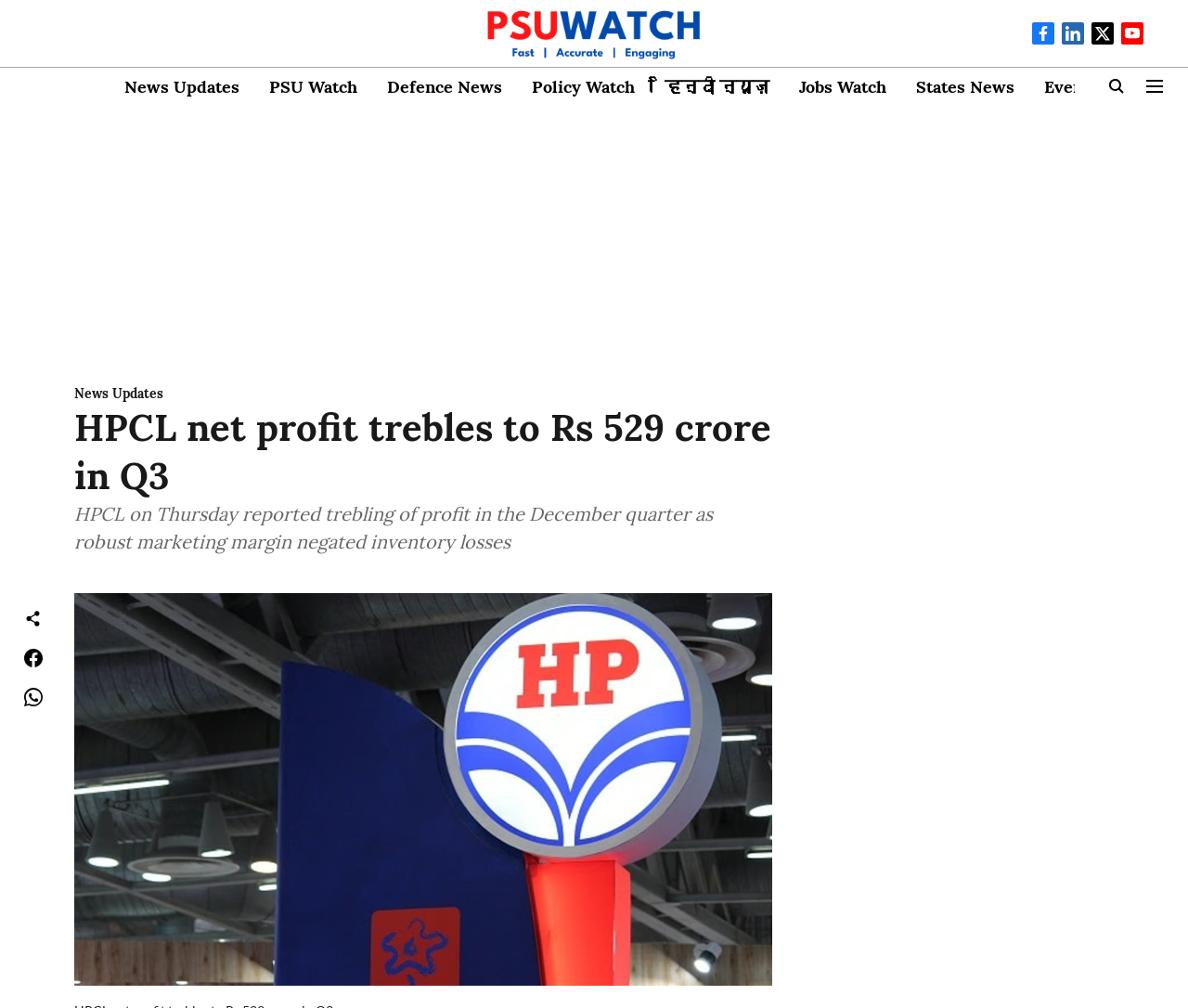Identify the bounding box coordinates for the region of the element that should be clicked to carry out the instruction: "Click the 'share-icon' link". The bounding box coordinates should be four float numbers between 0 and 1, i.e., [left, top, right, bottom].

[0.019, 0.649, 0.038, 0.668]